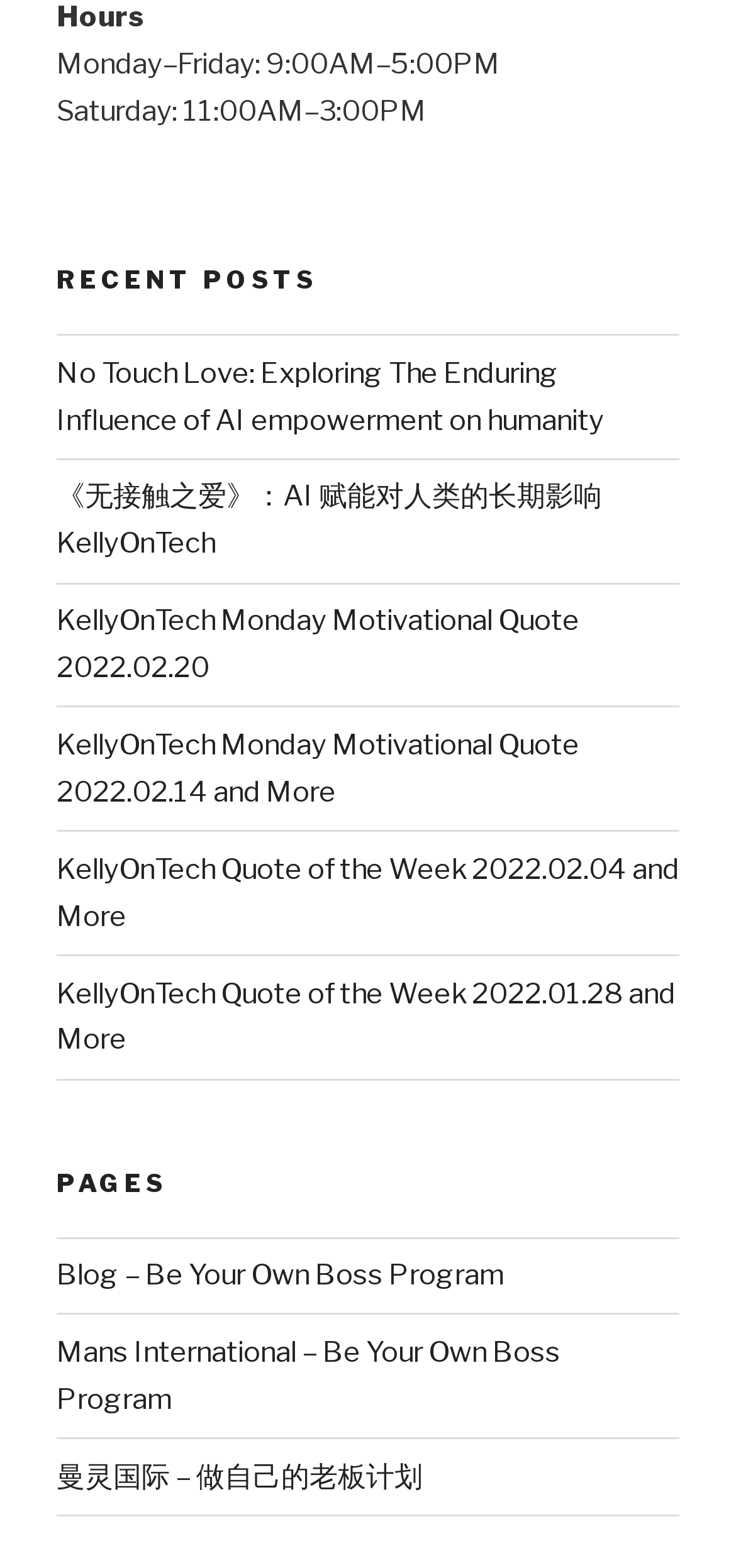Pinpoint the bounding box coordinates of the element that must be clicked to accomplish the following instruction: "visit Mans International page". The coordinates should be in the format of four float numbers between 0 and 1, i.e., [left, top, right, bottom].

[0.077, 0.852, 0.762, 0.903]